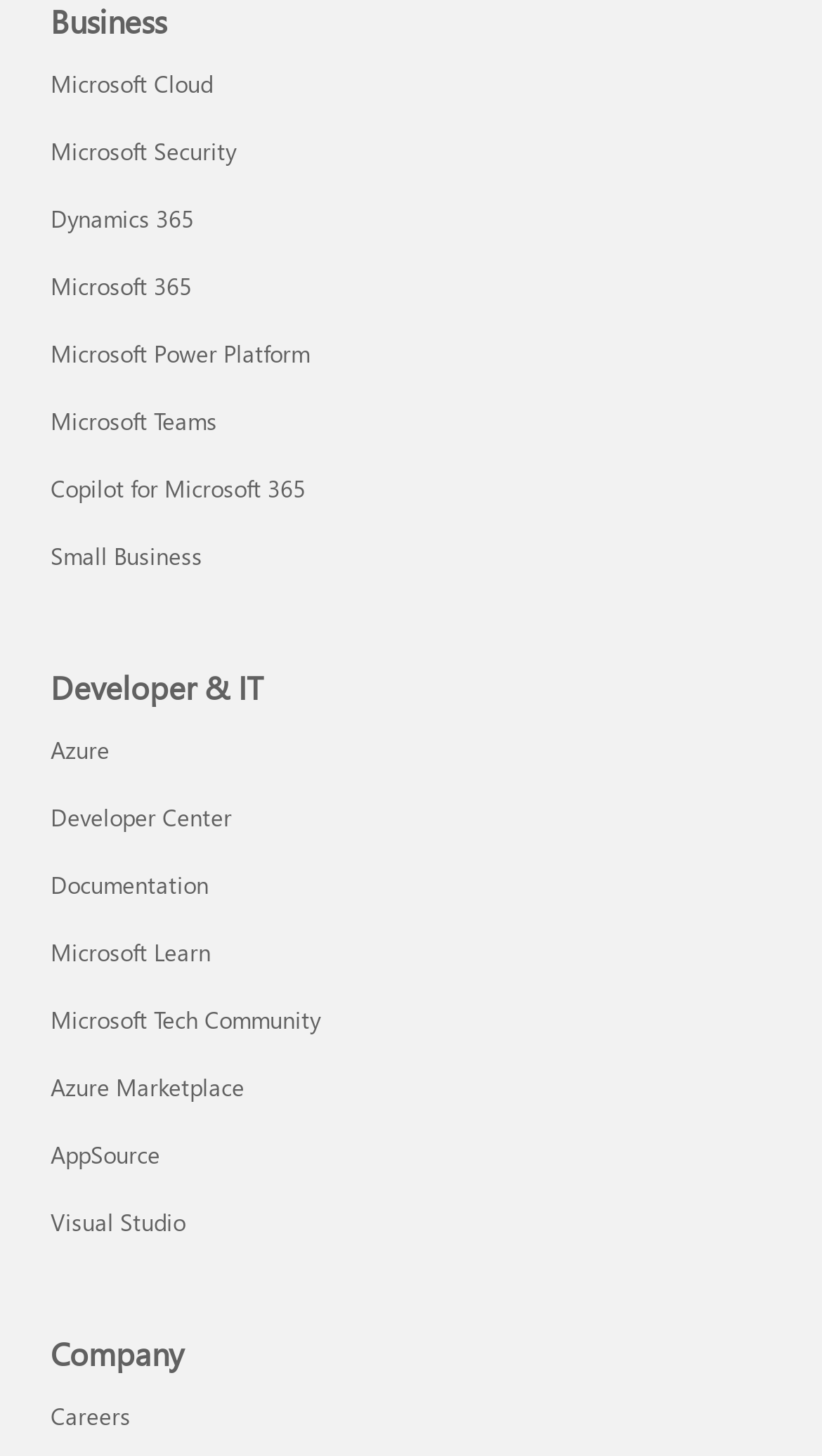Answer in one word or a short phrase: 
How many business categories are listed?

8